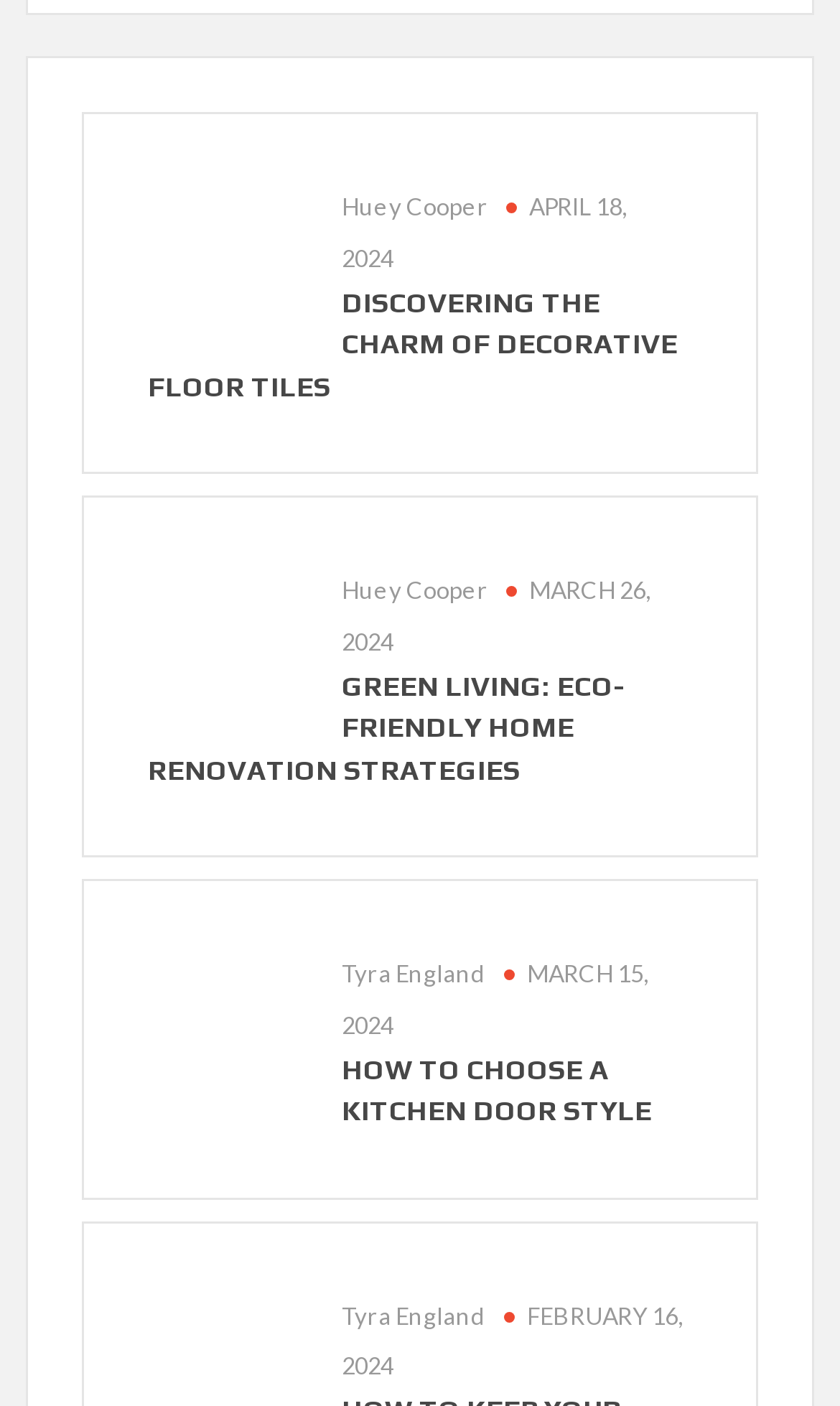Please locate the UI element described by "March 15, 2024" and provide its bounding box coordinates.

[0.407, 0.682, 0.771, 0.738]